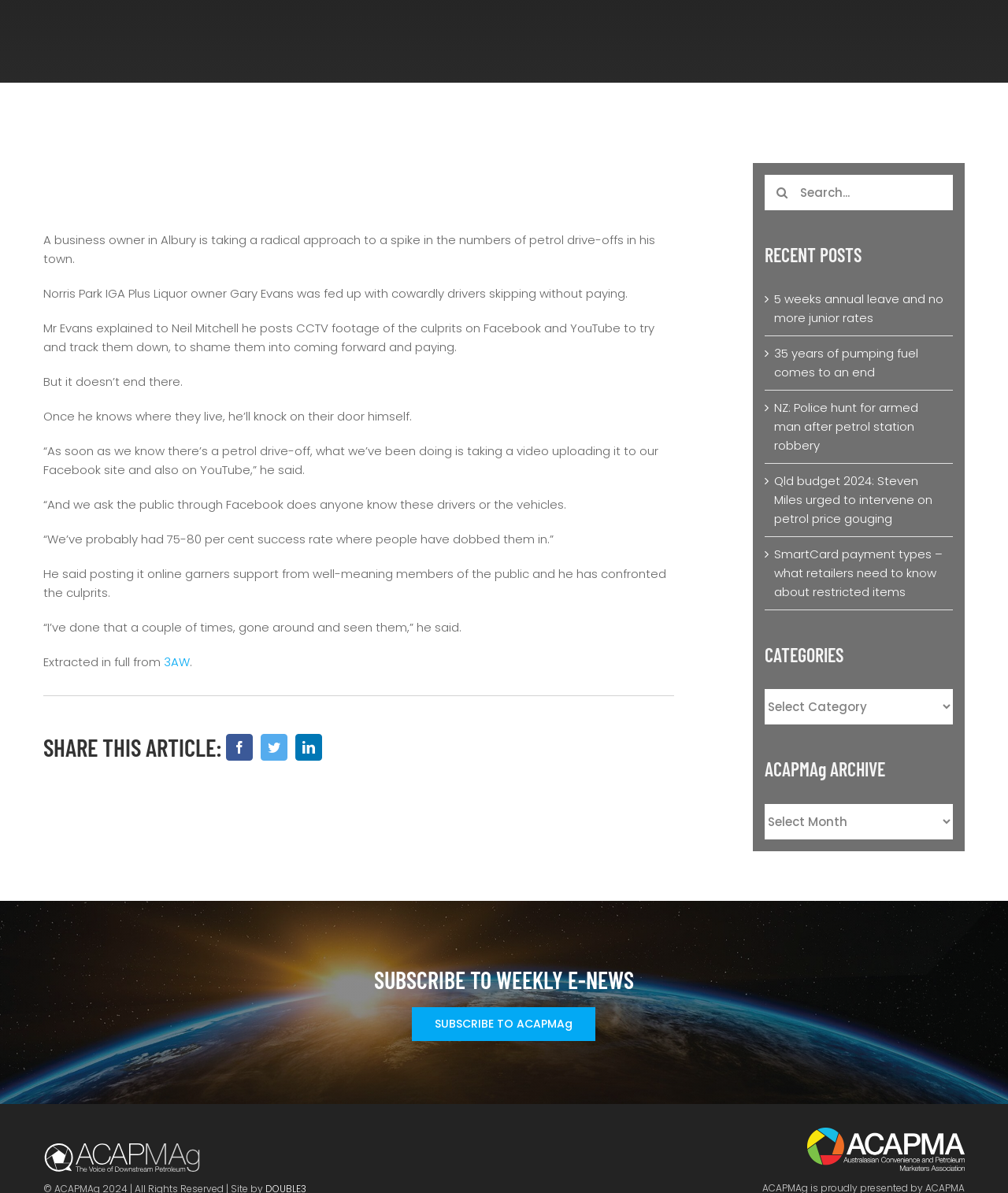Locate the bounding box of the UI element with the following description: "aria-label="LinkedIn"".

[0.289, 0.612, 0.323, 0.641]